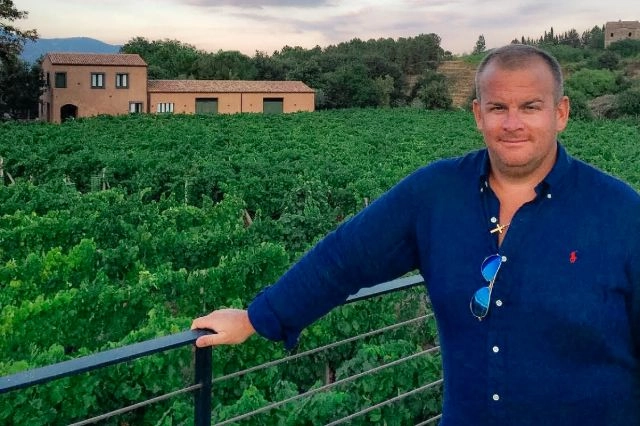Examine the image and give a thorough answer to the following question:
What is the color of Brodie Hall's shirt?

The caption describes Brodie Hall as clad in a navy blue shirt, which is a prominent aspect of his attire in the image, showcasing his sense of style and professionalism.